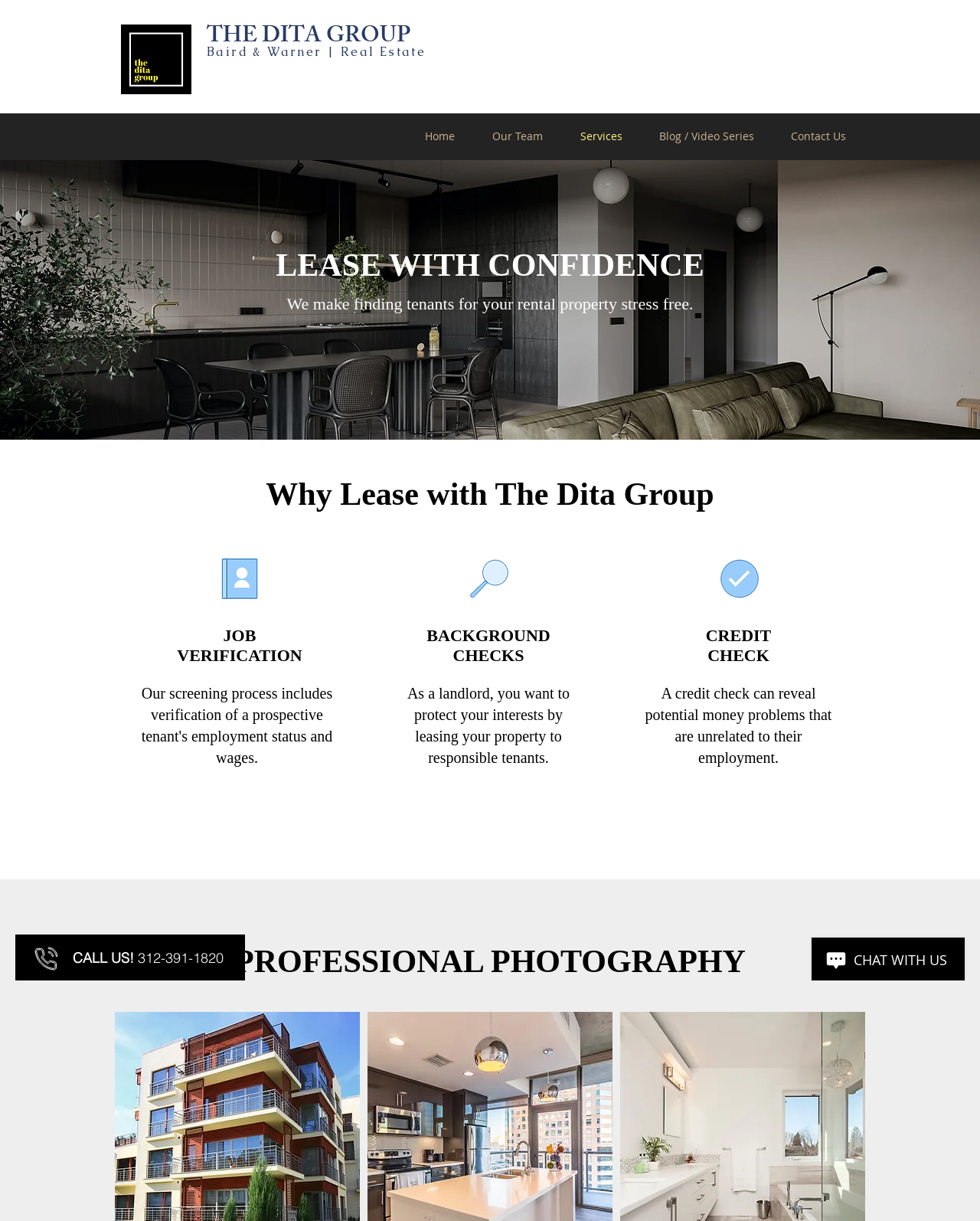Determine the bounding box coordinates of the element that should be clicked to execute the following command: "Click the logo".

[0.123, 0.02, 0.195, 0.077]